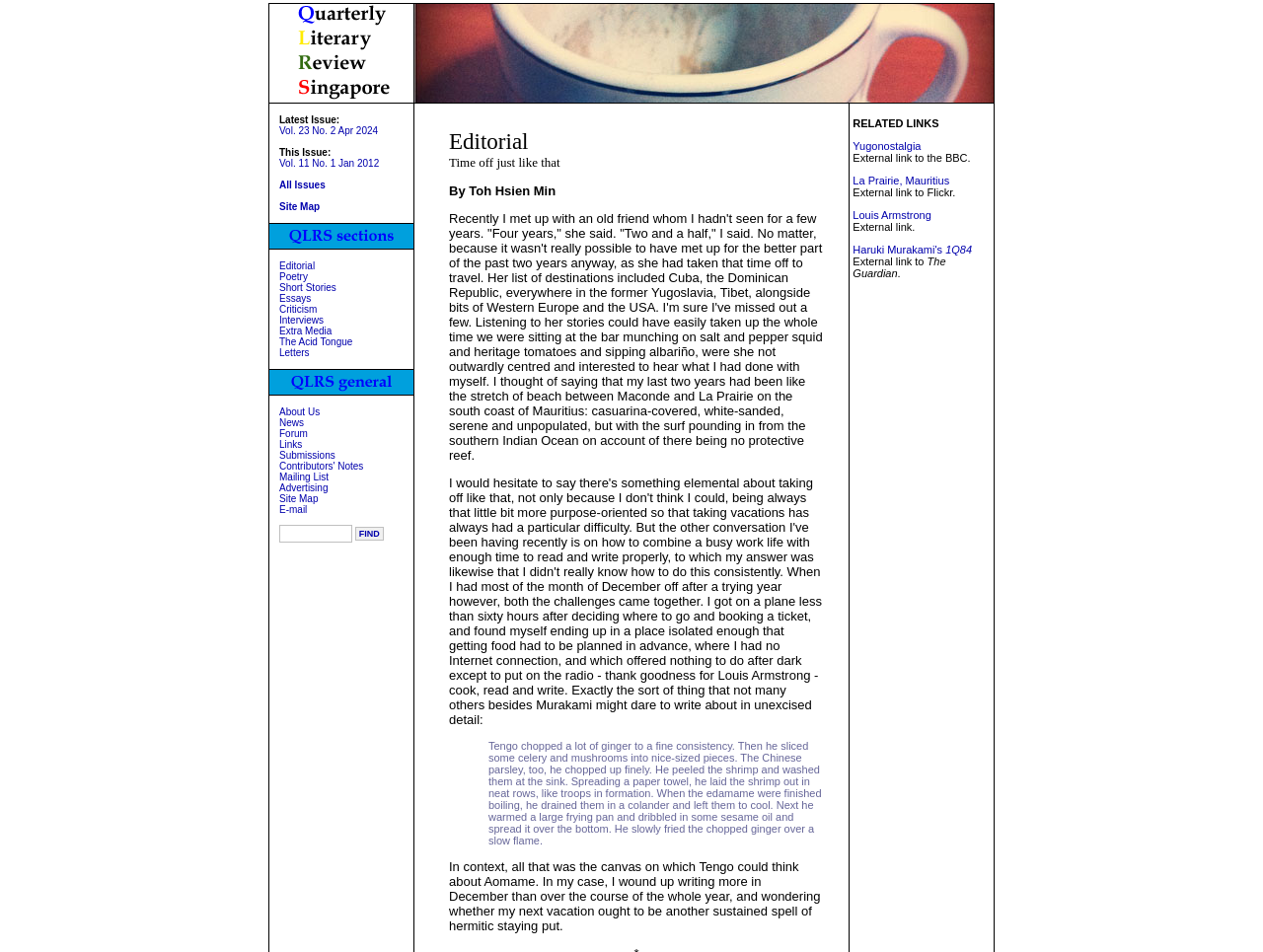Please provide the bounding box coordinates in the format (top-left x, top-left y, bottom-right x, bottom-right y). Remember, all values are floating point numbers between 0 and 1. What is the bounding box coordinate of the region described as: Short Stories

[0.221, 0.296, 0.266, 0.308]